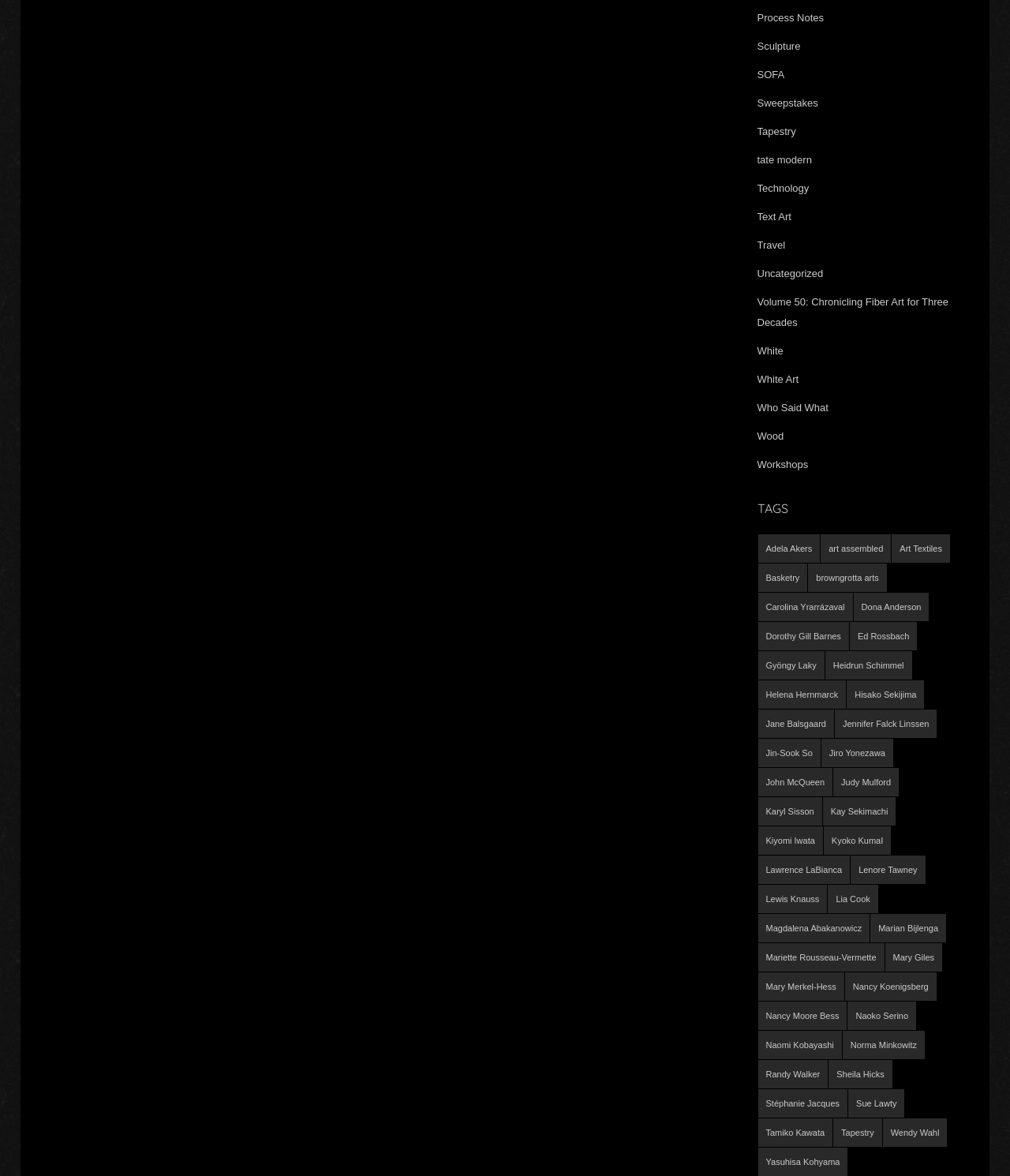Determine the bounding box coordinates of the clickable region to carry out the instruction: "Search for something".

None